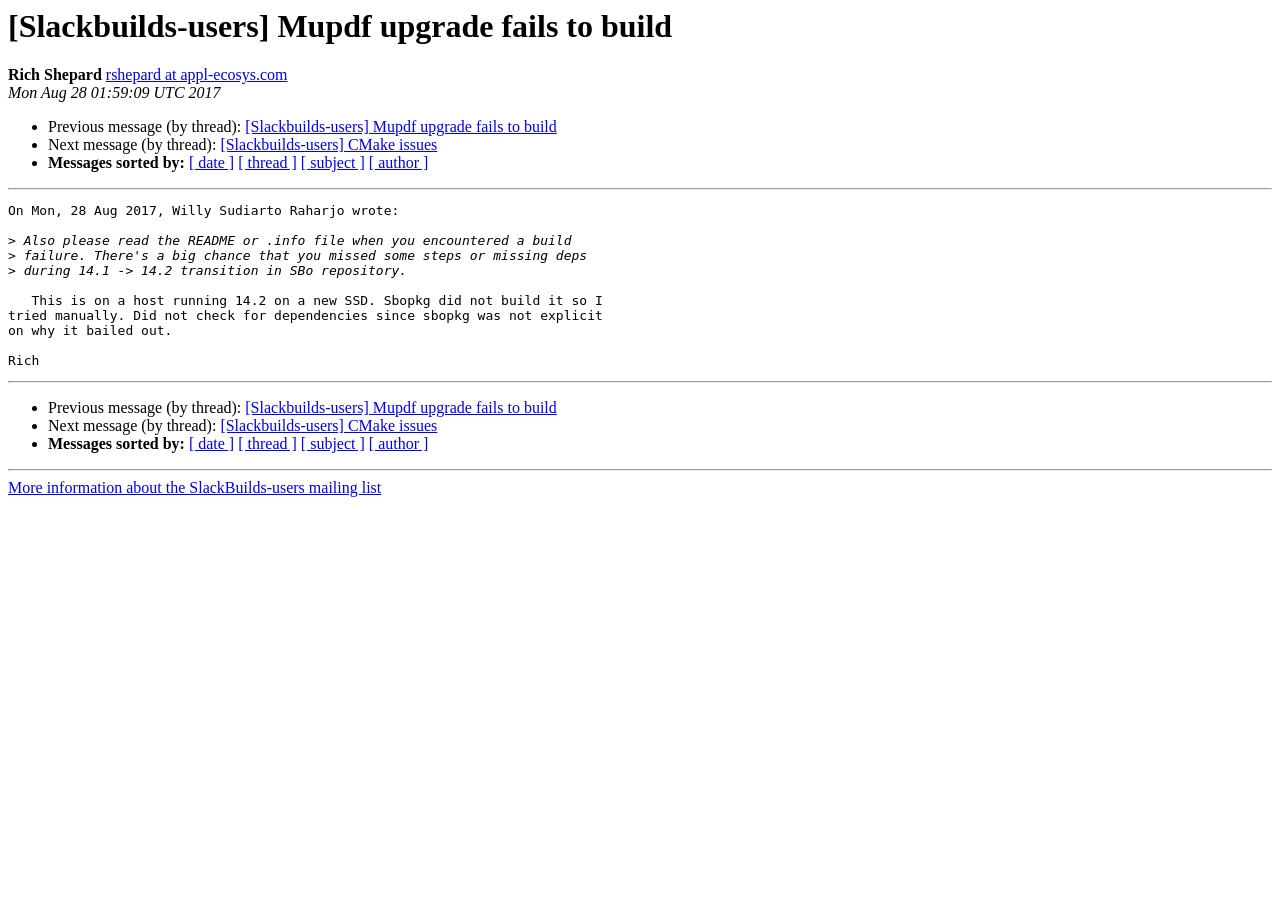Provide the bounding box coordinates of the UI element that matches the description: "aria-label="Search input" name="phrase" placeholder="Search Tours"".

None